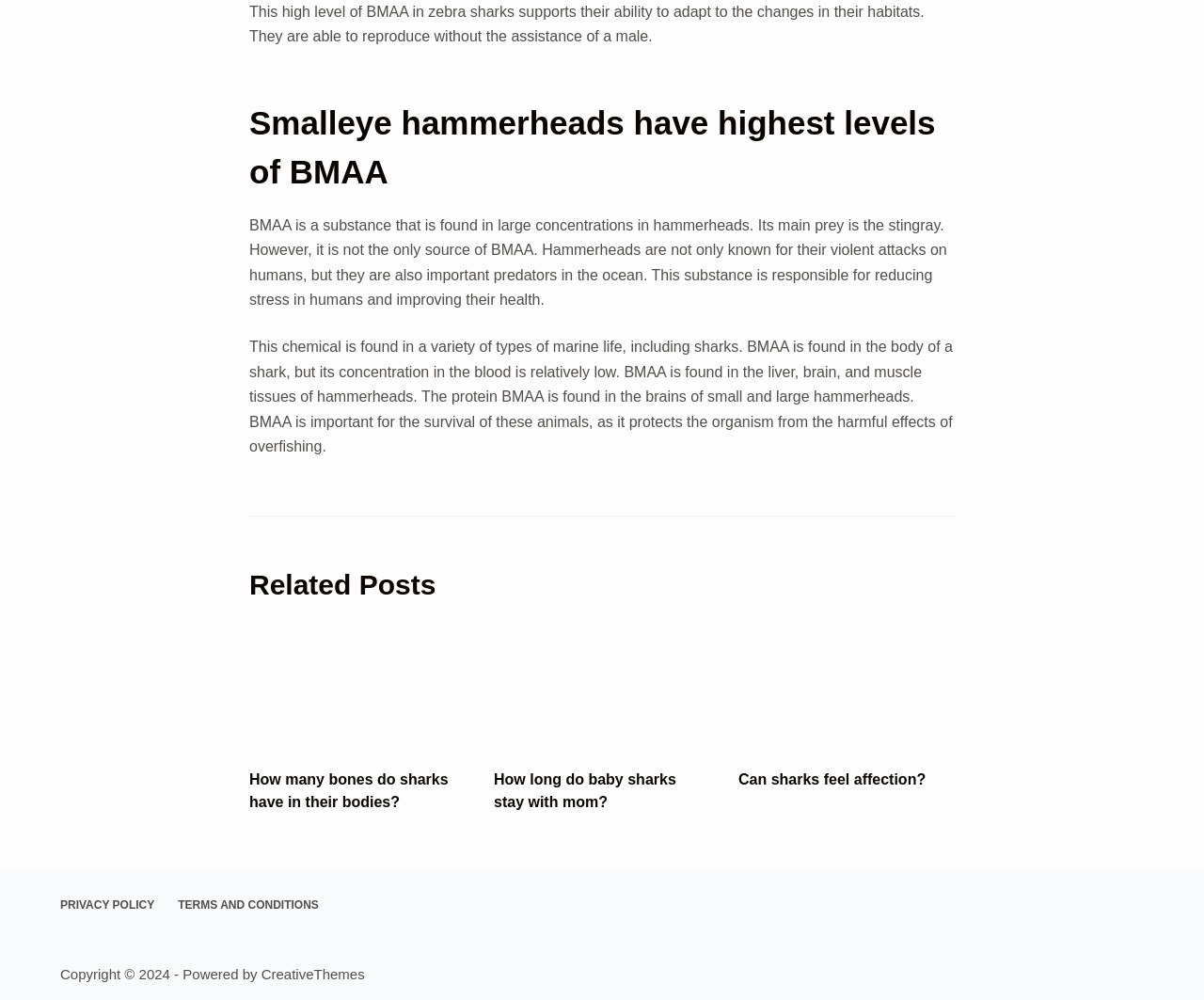Identify the bounding box coordinates of the clickable section necessary to follow the following instruction: "Click to read about how many bones do sharks have in their bodies". The coordinates should be presented as four float numbers from 0 to 1, i.e., [left, top, right, bottom].

[0.207, 0.625, 0.387, 0.747]